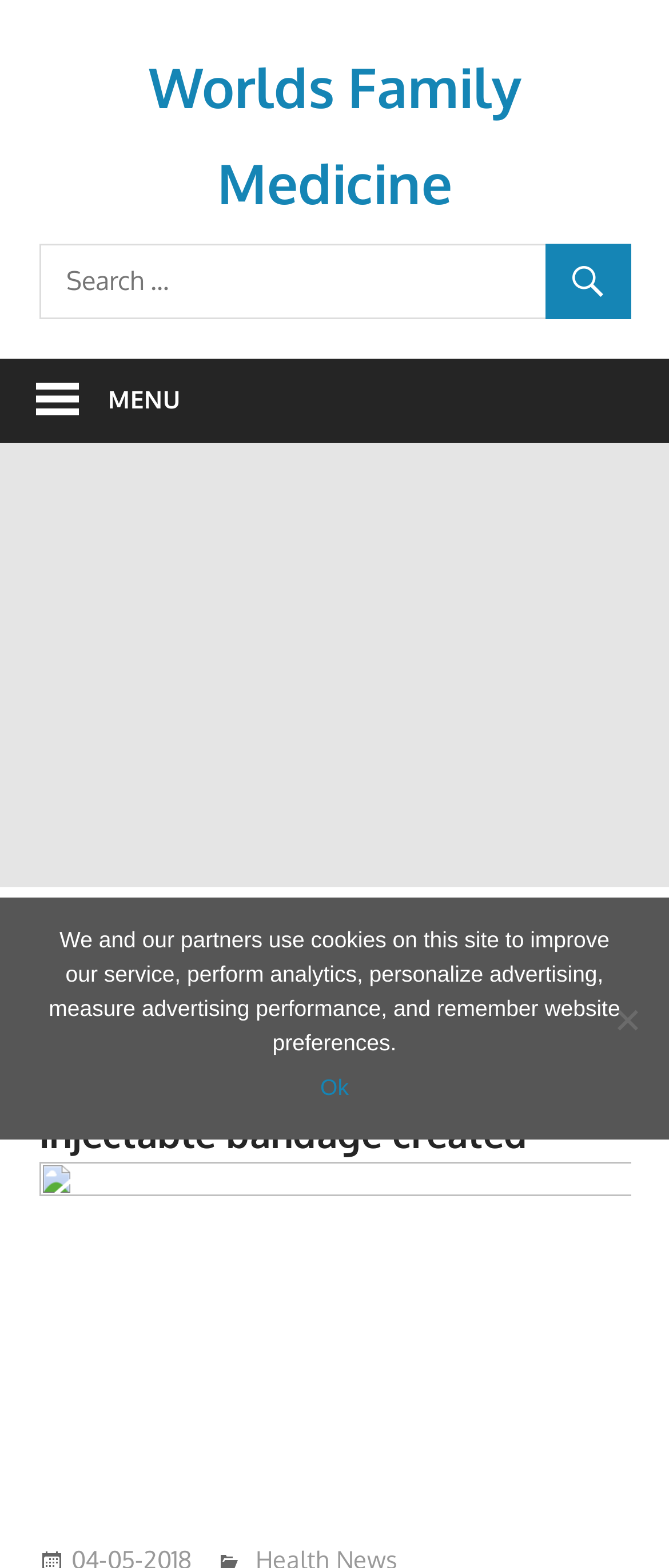Please provide the bounding box coordinates in the format (top-left x, top-left y, bottom-right x, bottom-right y). Remember, all values are floating point numbers between 0 and 1. What is the bounding box coordinate of the region described as: aria-label="linkedin"

None